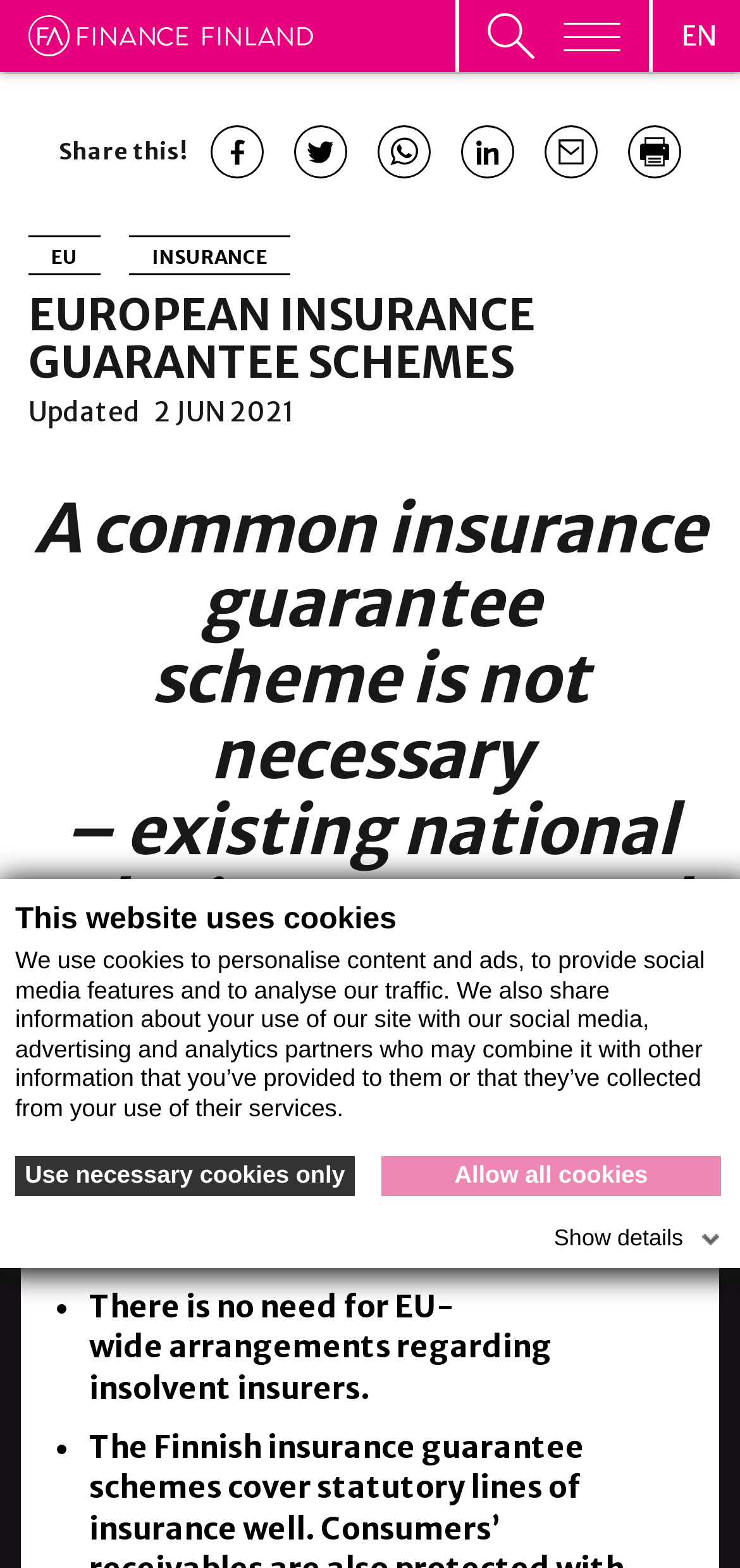Can you find the bounding box coordinates of the area I should click to execute the following instruction: "Click EU link"?

[0.038, 0.15, 0.136, 0.176]